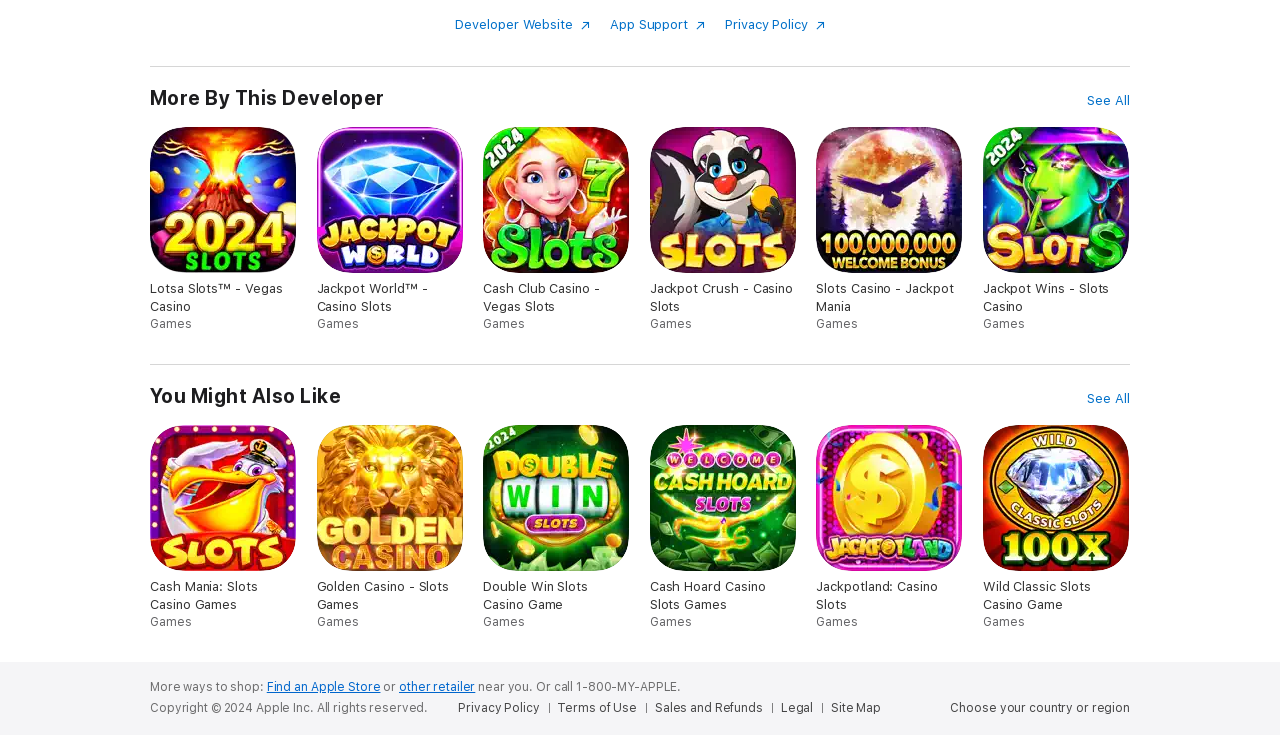Please determine the bounding box coordinates of the element's region to click in order to carry out the following instruction: "Explore More By This Developer". The coordinates should be four float numbers between 0 and 1, i.e., [left, top, right, bottom].

[0.117, 0.116, 0.3, 0.149]